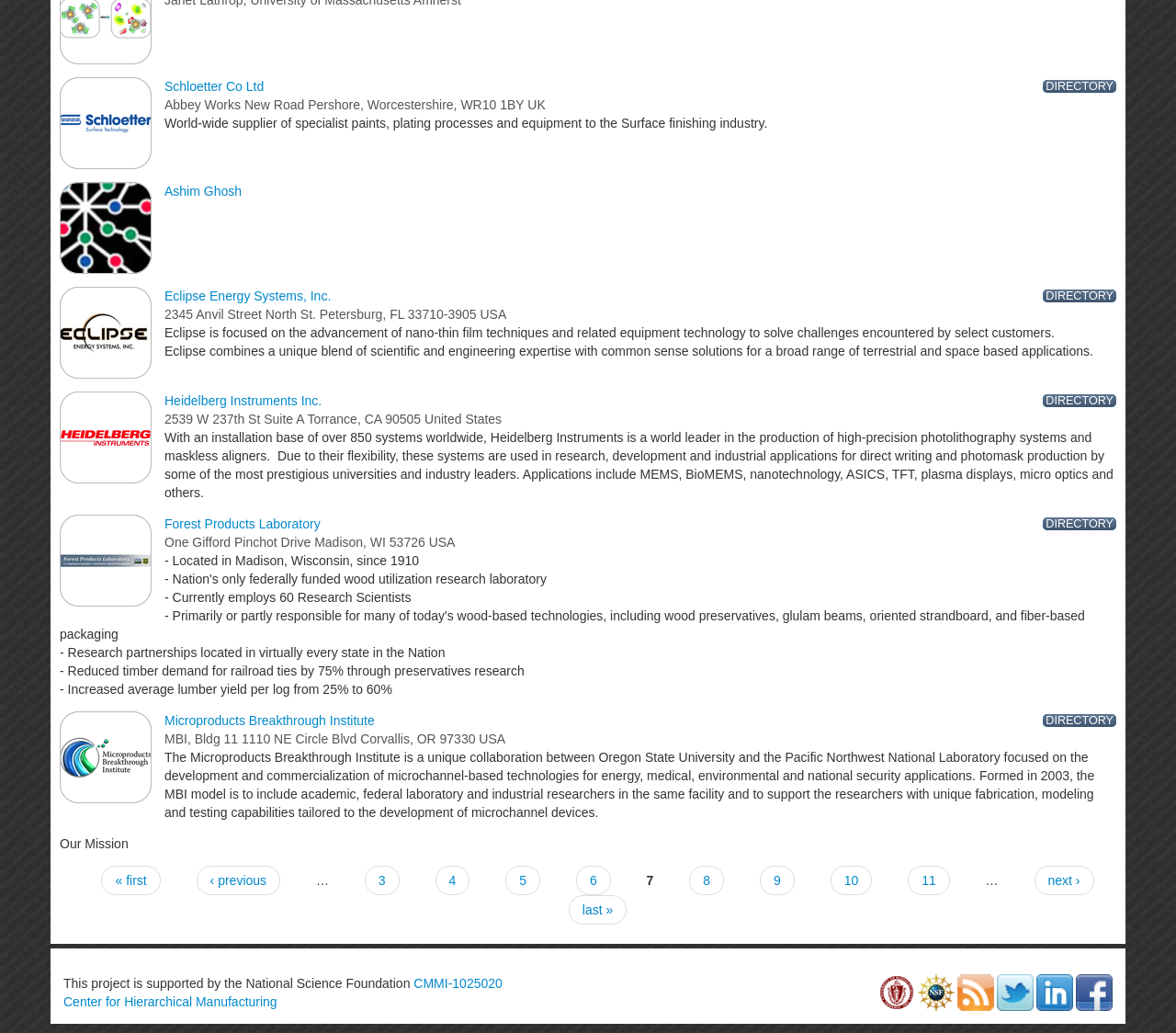Locate and provide the bounding box coordinates for the HTML element that matches this description: "Eclipse Energy Systems, Inc.".

[0.14, 0.279, 0.281, 0.293]